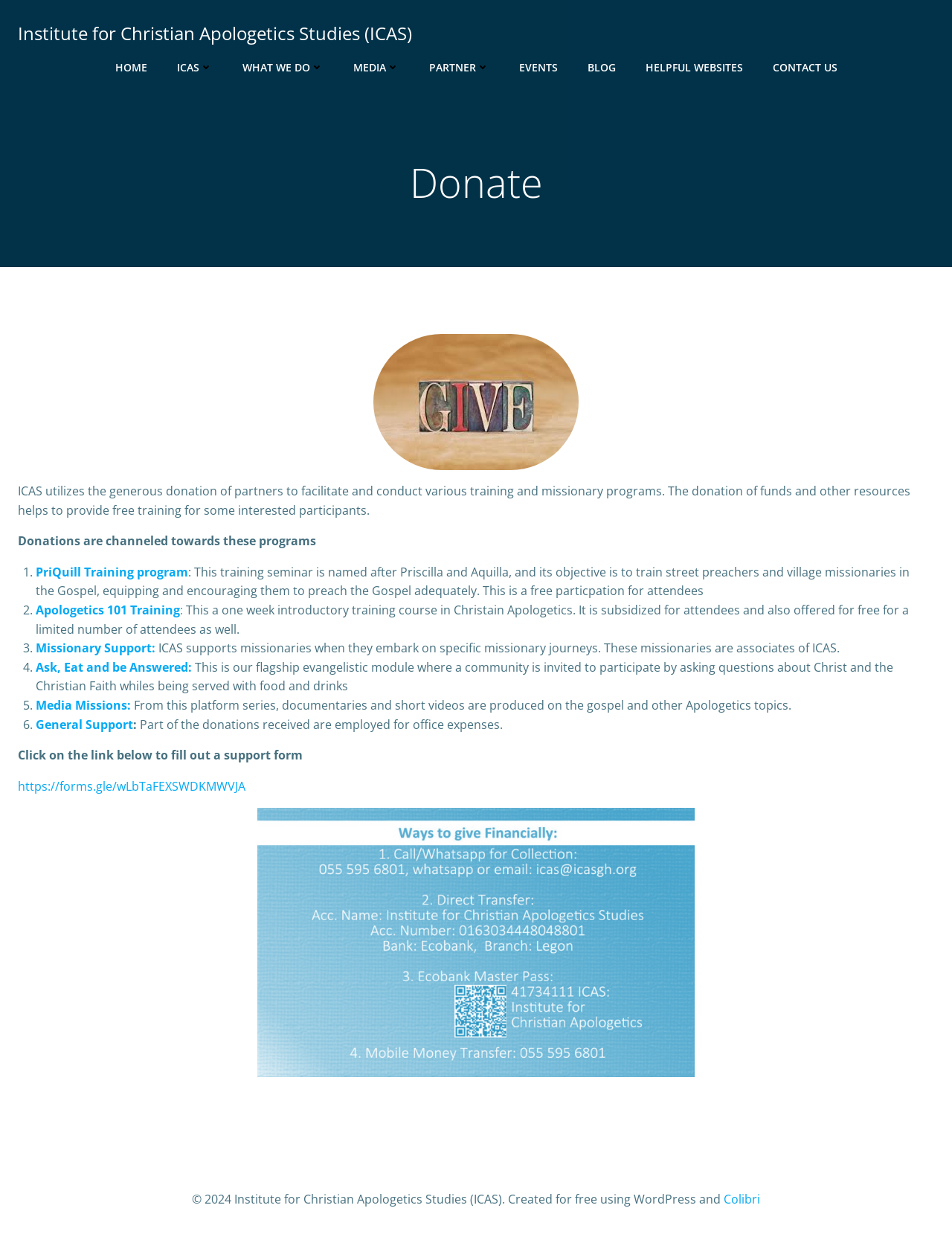Based on the element description "Partner", predict the bounding box coordinates of the UI element.

[0.45, 0.048, 0.514, 0.06]